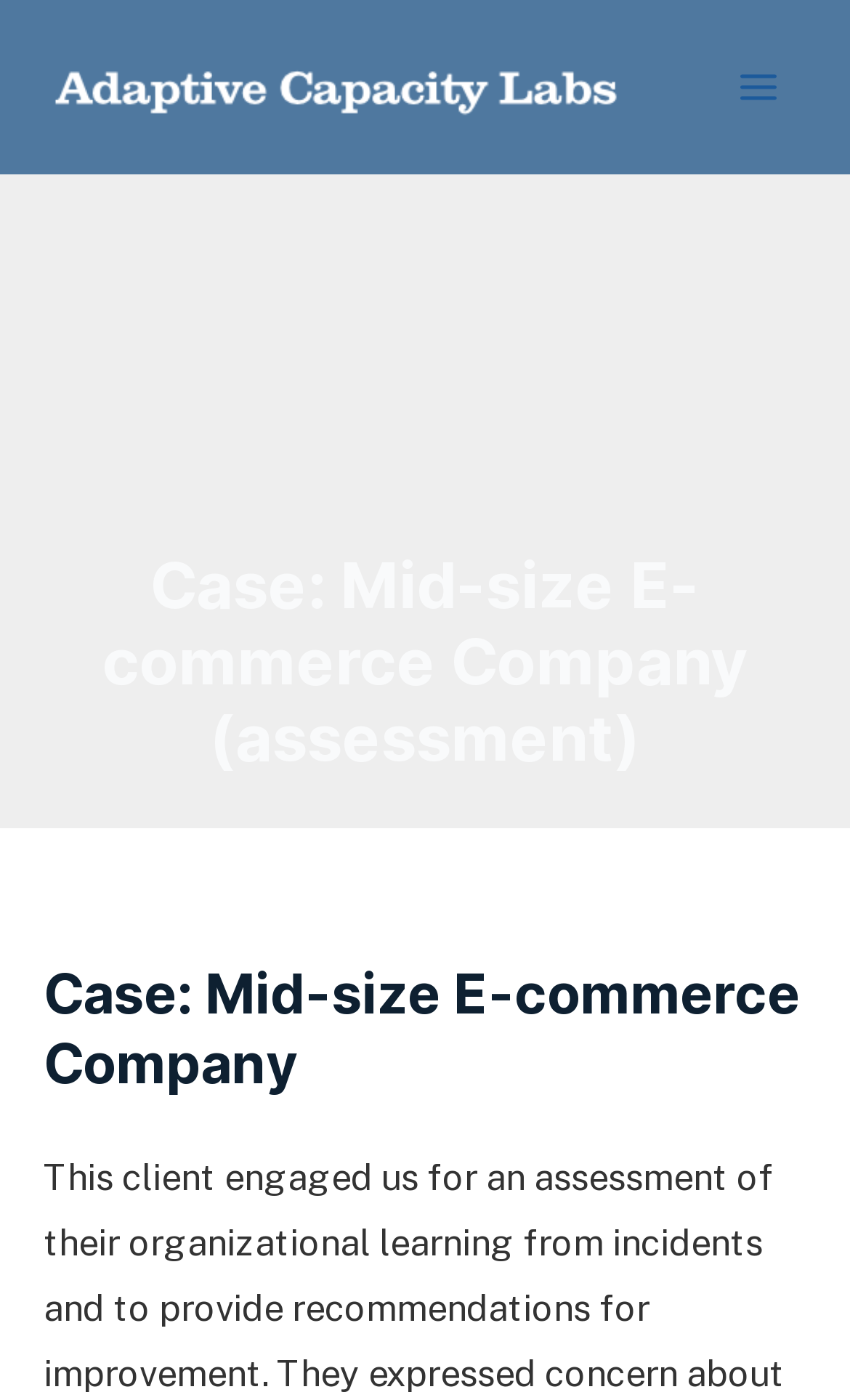Identify and provide the text content of the webpage's primary headline.

Case: Mid-size E-commerce Company (assessment)